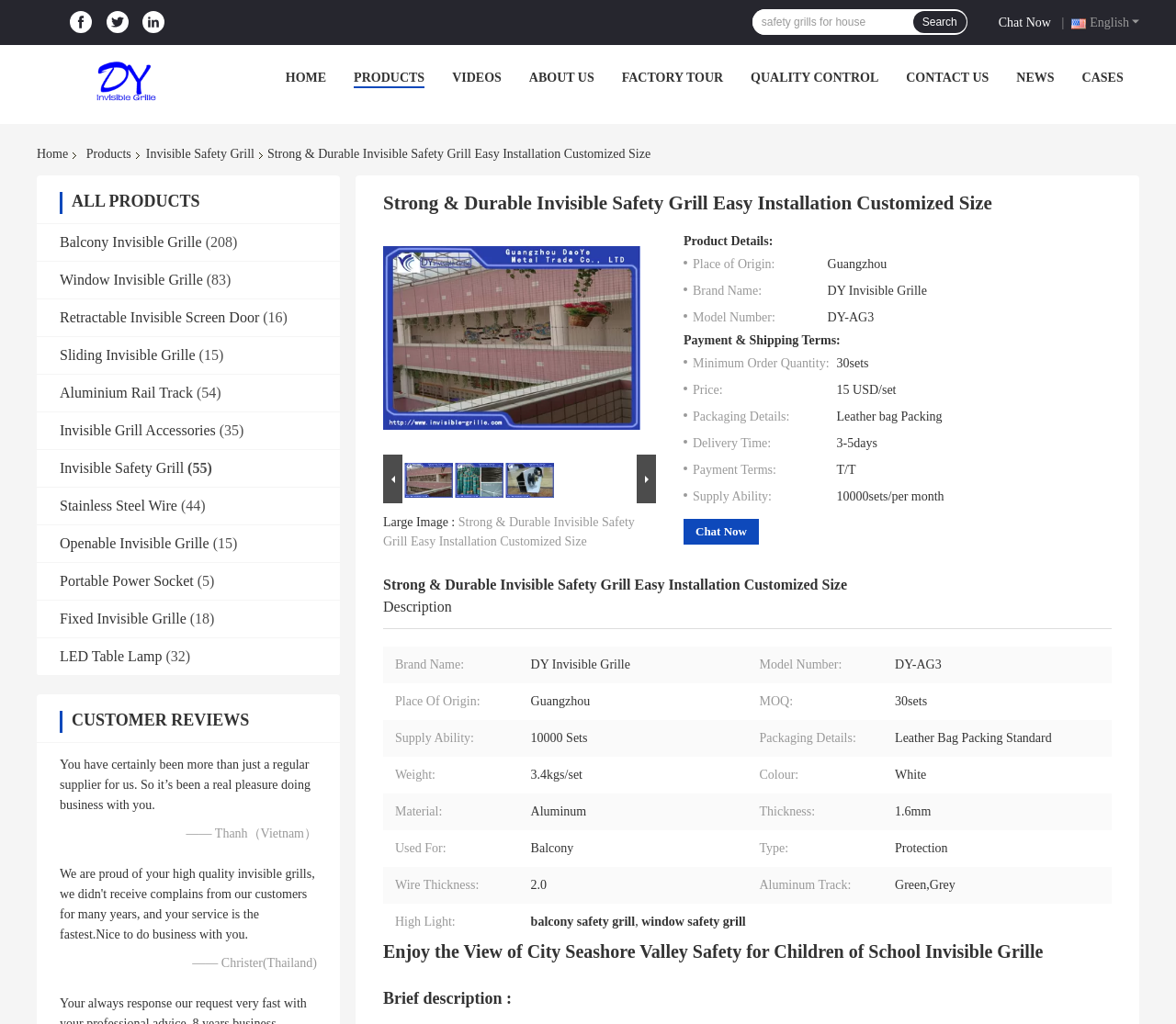Extract the bounding box coordinates for the UI element described as: "Stainless Steel Wire".

[0.051, 0.486, 0.151, 0.501]